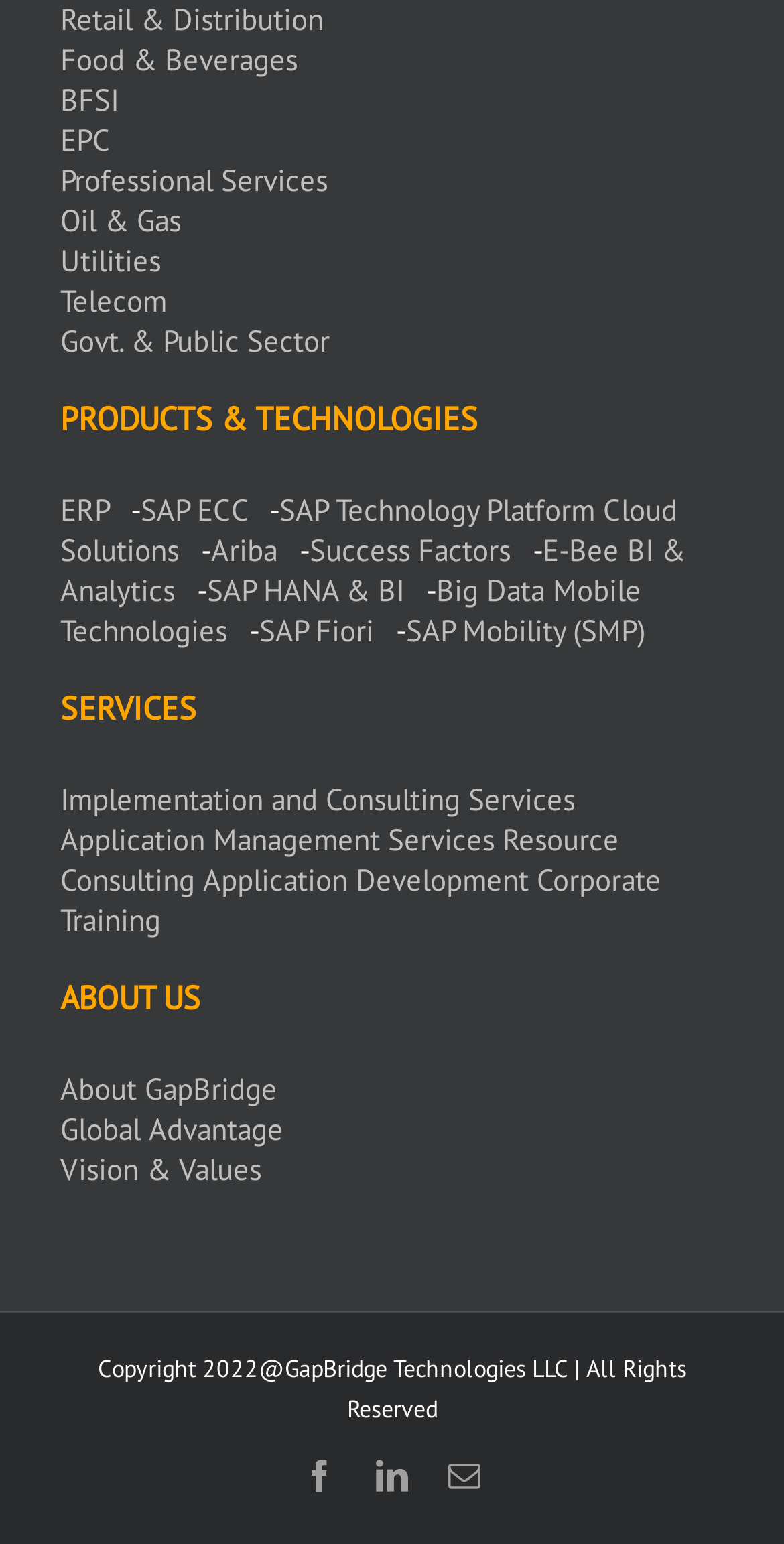Determine the bounding box coordinates of the area to click in order to meet this instruction: "visit home page".

None